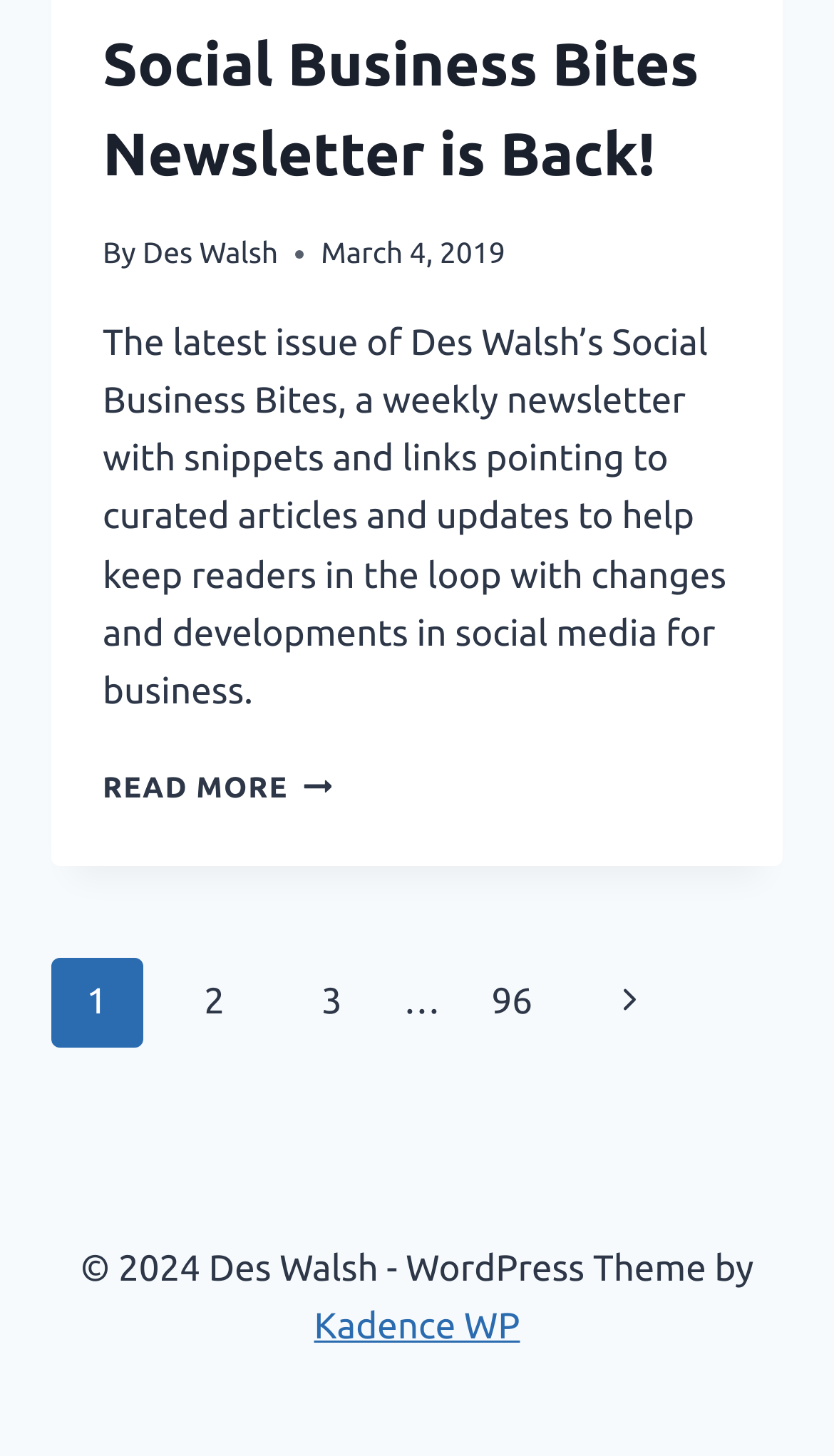Identify the bounding box coordinates of the region that needs to be clicked to carry out this instruction: "check the latest issue of social business bites". Provide these coordinates as four float numbers ranging from 0 to 1, i.e., [left, top, right, bottom].

[0.123, 0.023, 0.838, 0.13]